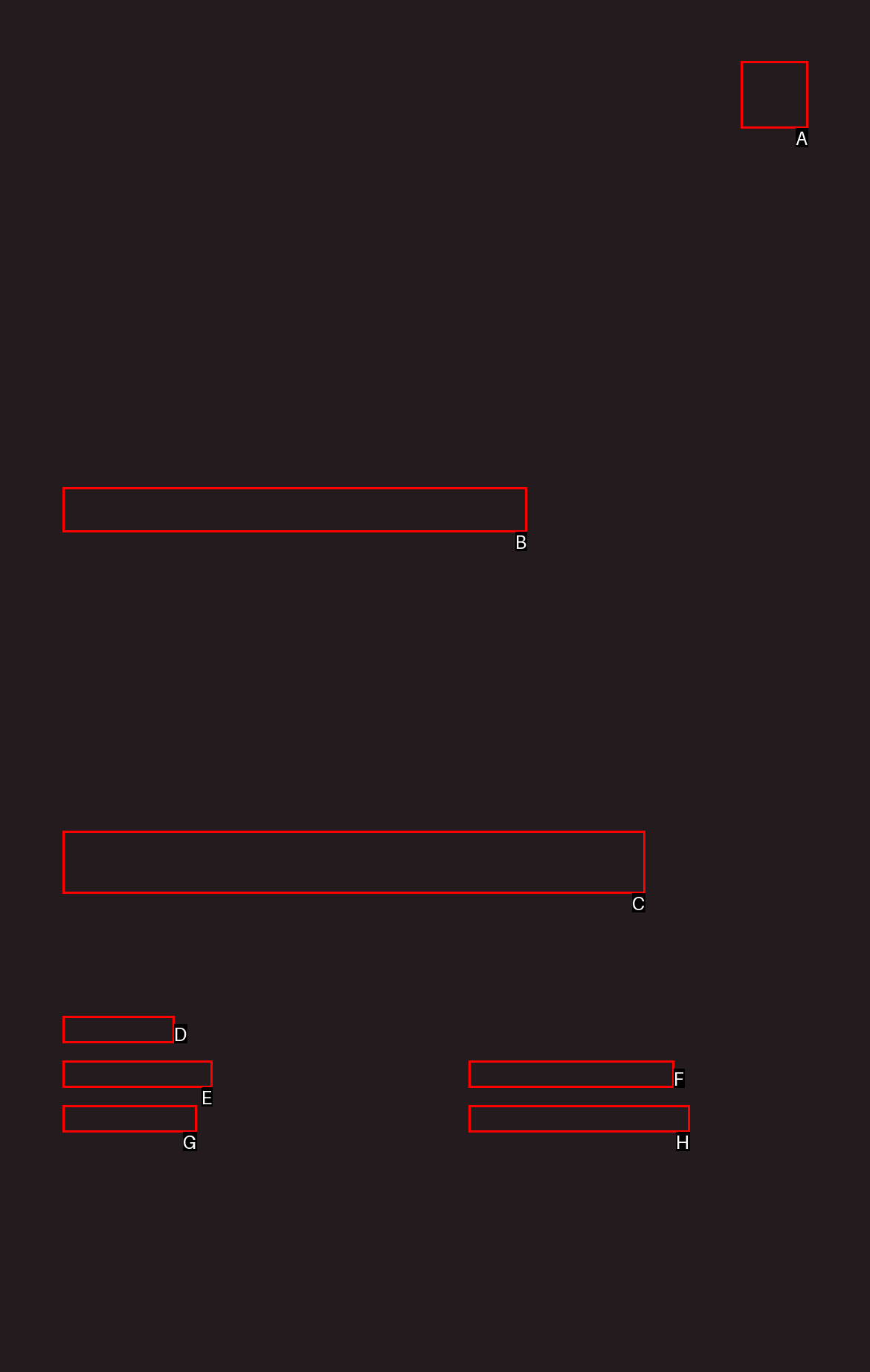Match the following description to a UI element: Mark Ludmon
Provide the letter of the matching option directly.

None